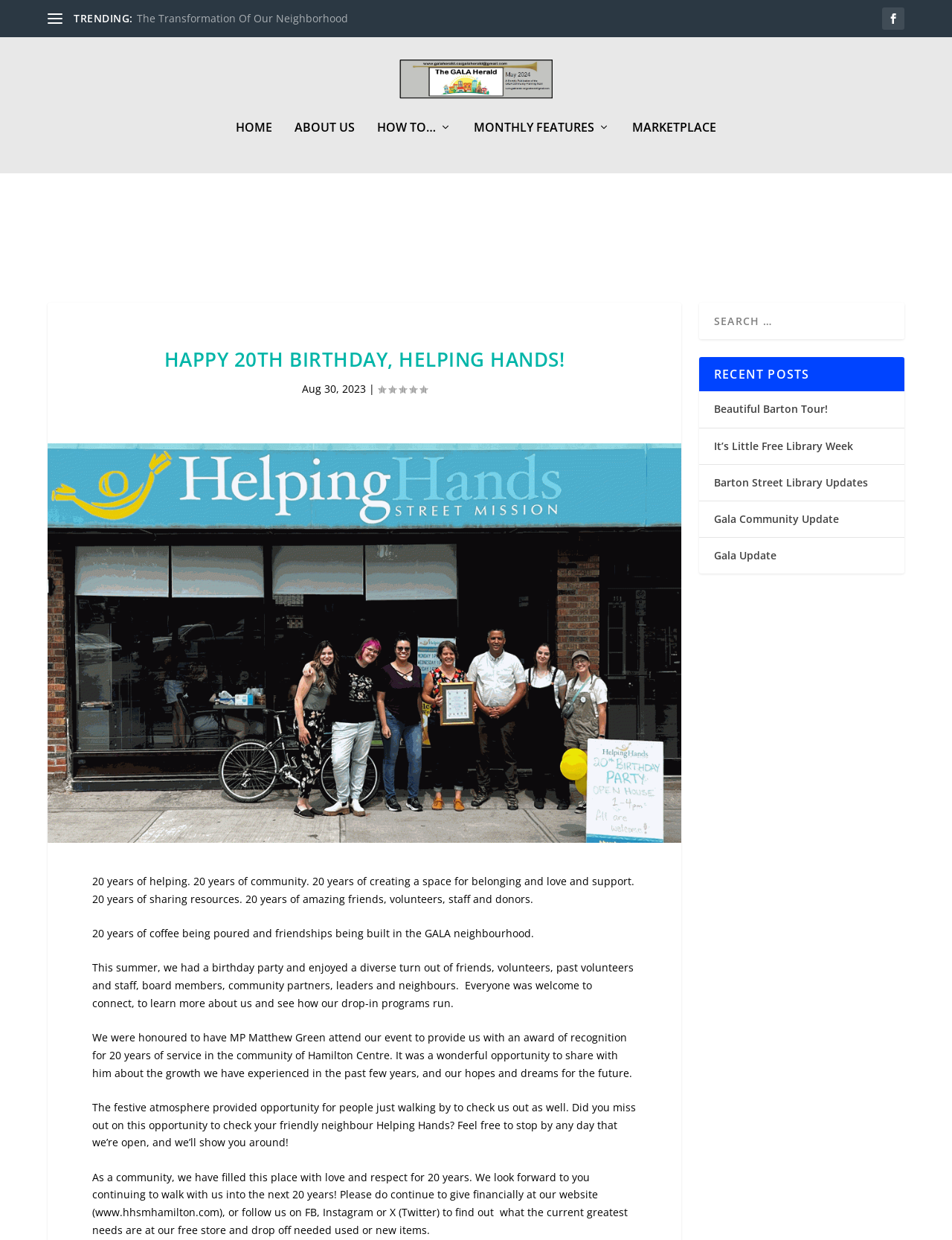Predict the bounding box coordinates for the UI element described as: "Marketplace". The coordinates should be four float numbers between 0 and 1, presented as [left, top, right, bottom].

[0.664, 0.18, 0.752, 0.222]